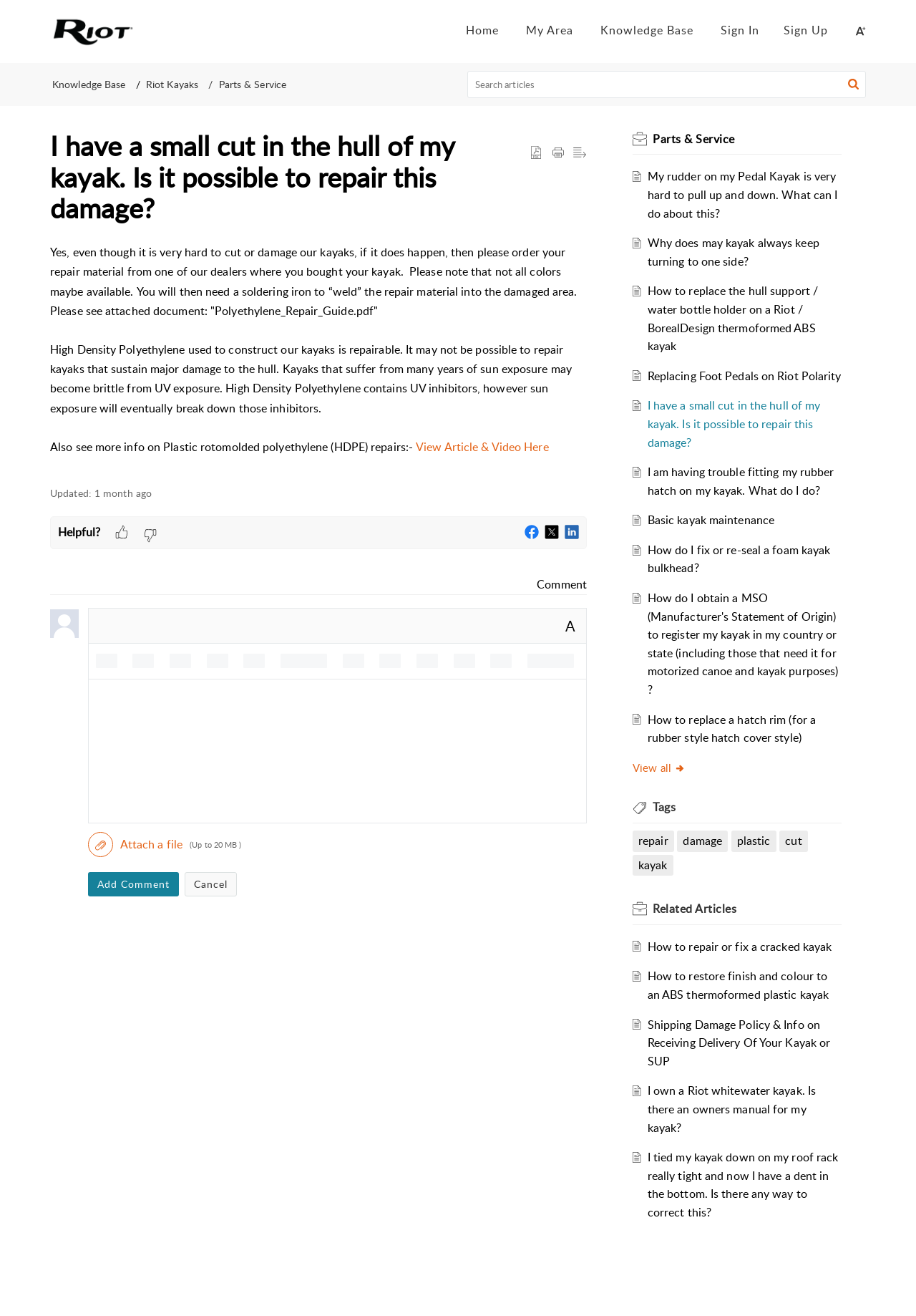Detail the features and information presented on the webpage.

This webpage appears to be a knowledge base article about repairing damage to a kayak. At the top of the page, there are three "Skip to" links, followed by a search bar and a navigation menu with tabs for "Home", "My Area", "Knowledge Base", and a dropdown menu for "User Preference". 

Below the navigation menu, there is a breadcrumb trail showing the current location within the knowledge base. The main content of the page is an article with a heading that asks if it's possible to repair damage to a kayak hull. The article provides a detailed answer, including a step-by-step guide on how to repair the damage.

On the right side of the page, there are several links to related articles, including "My rudder on my Pedal Kayak is very hard to pull up and down. What can I do about this?", "Why does my kayak always keep turning to one side?", and several others. 

At the bottom of the page, there are social media links to share the article, as well as a comment section where users can leave their thoughts or ask questions. There is also a "View all" link to see more related articles.